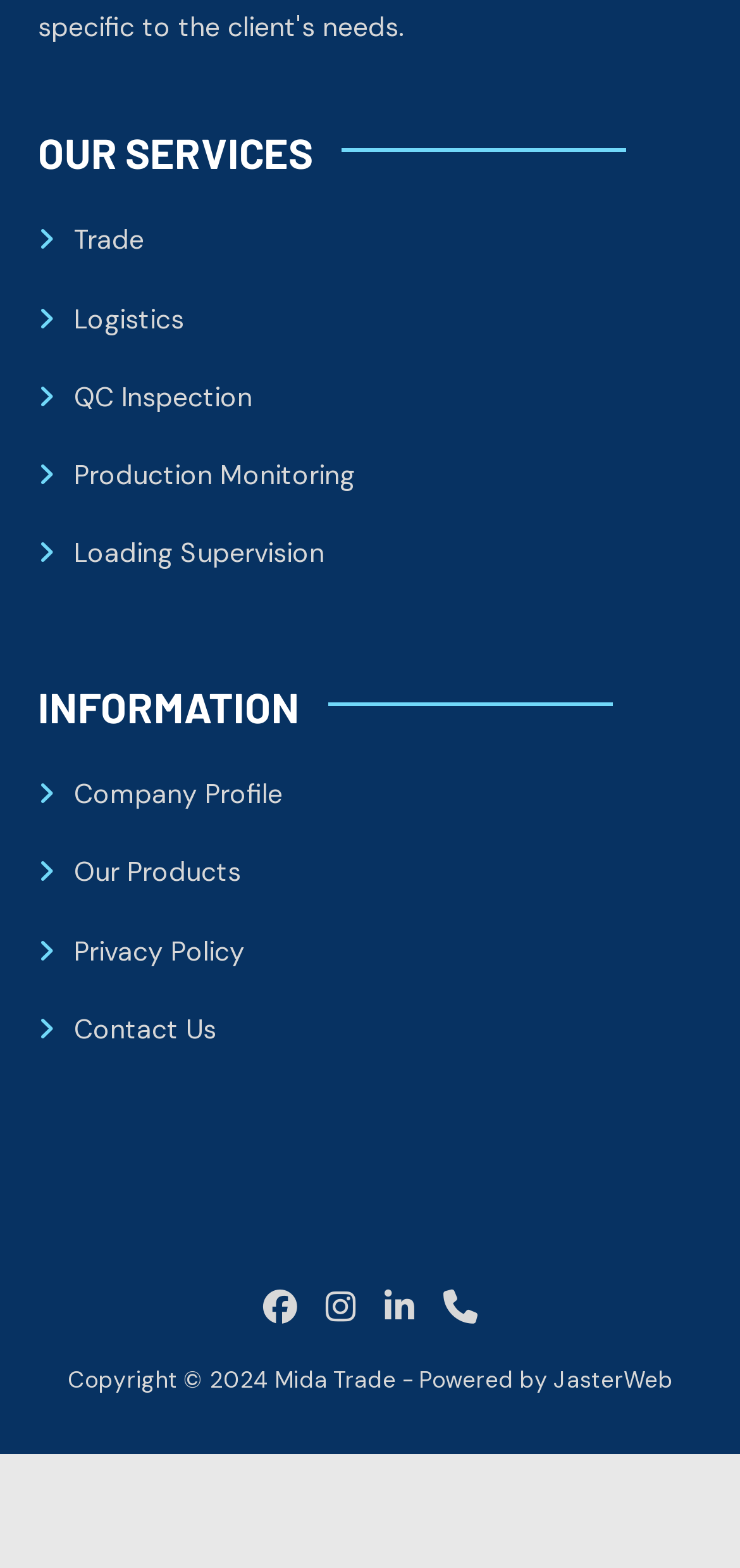Determine the bounding box coordinates for the area that should be clicked to carry out the following instruction: "Visit the website of Key Investment Property Management".

None